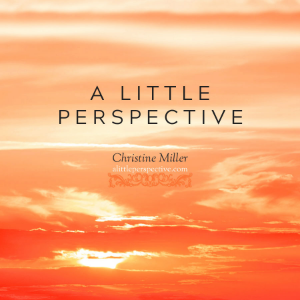Answer the question using only a single word or phrase: 
What is the theme of the composition?

Contemplation and beauty